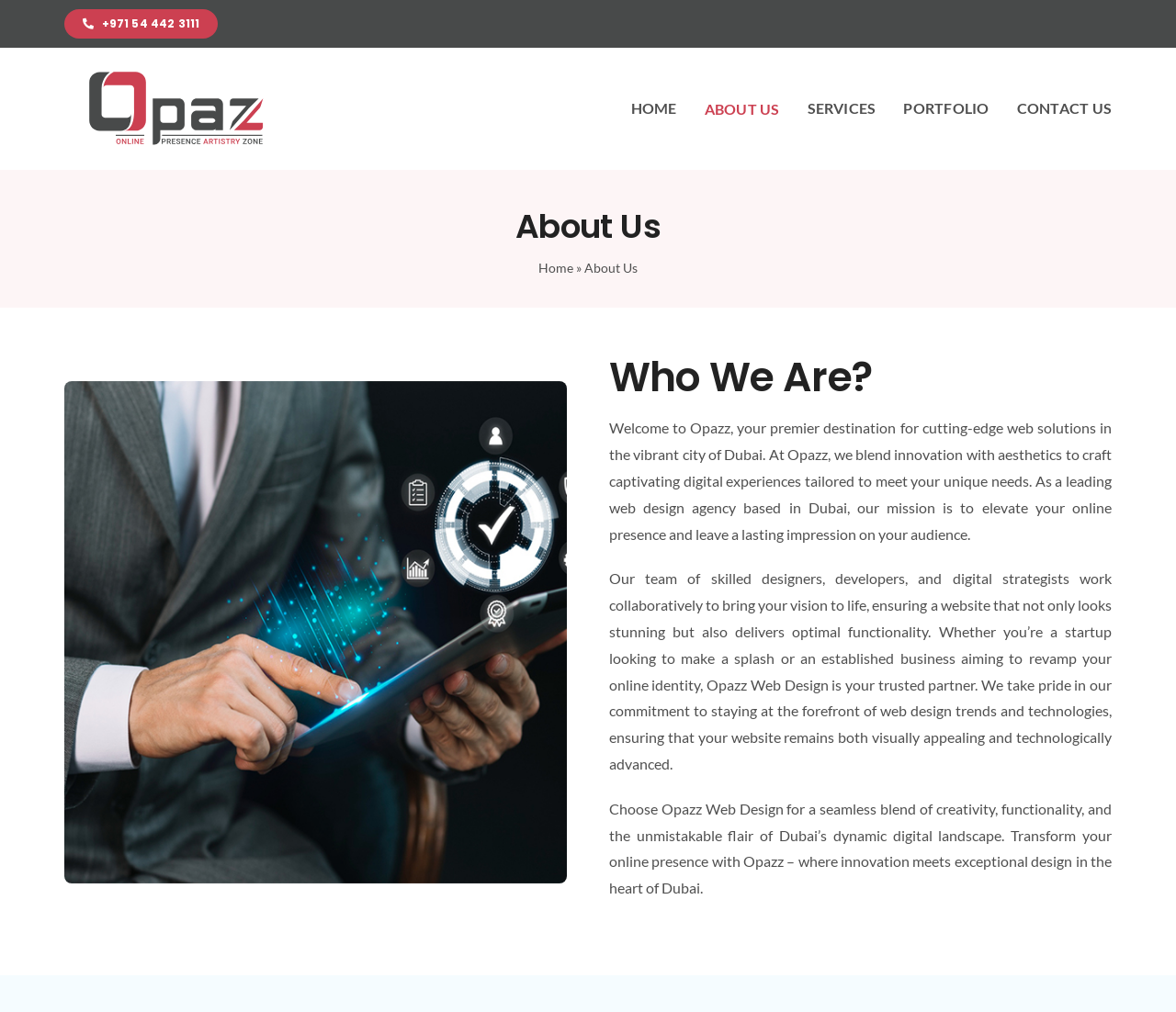How many main menu items are there? Please answer the question using a single word or phrase based on the image.

5